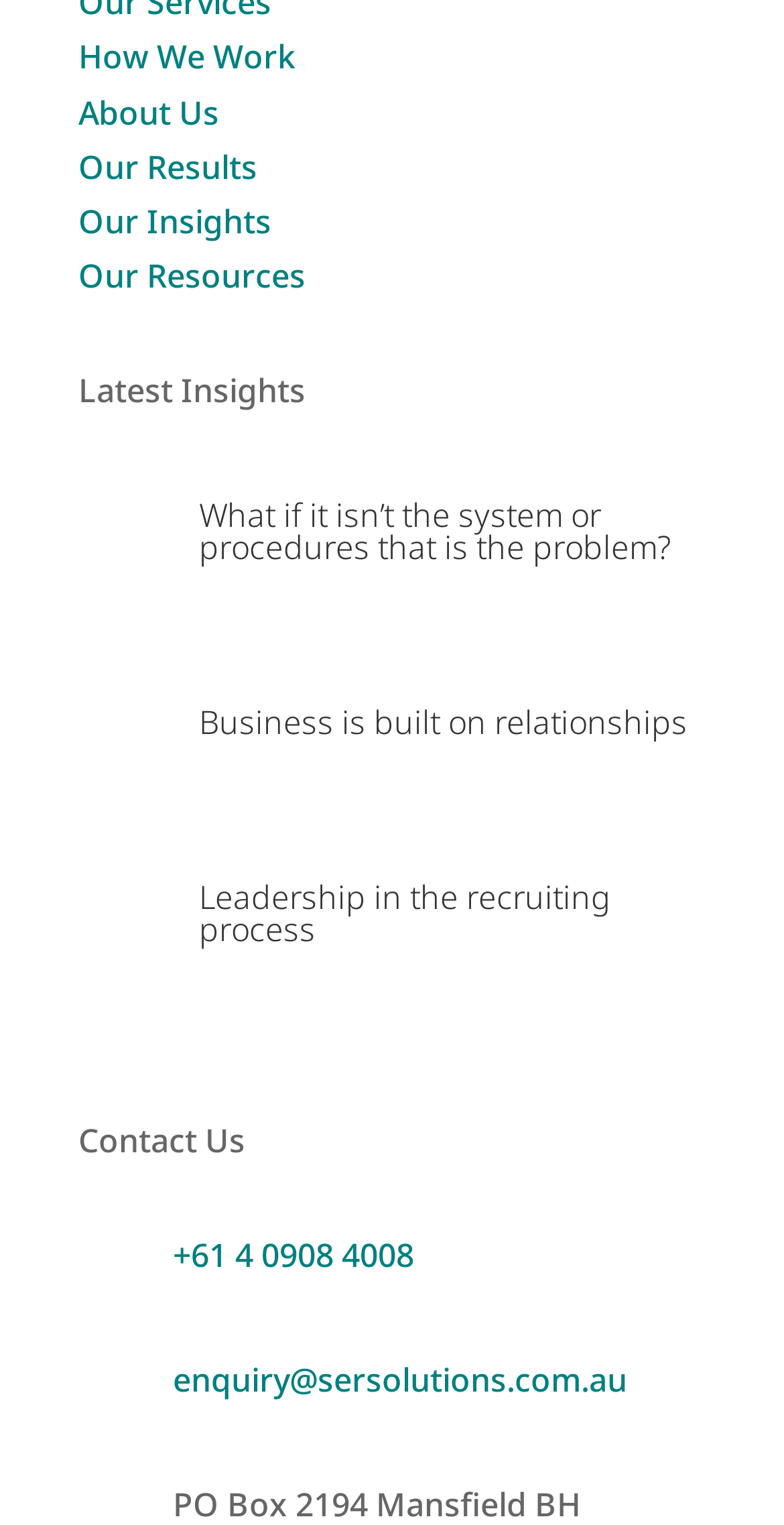Please answer the following question using a single word or phrase: 
What is the purpose of the links in the 'Latest Insights' section?

To read more